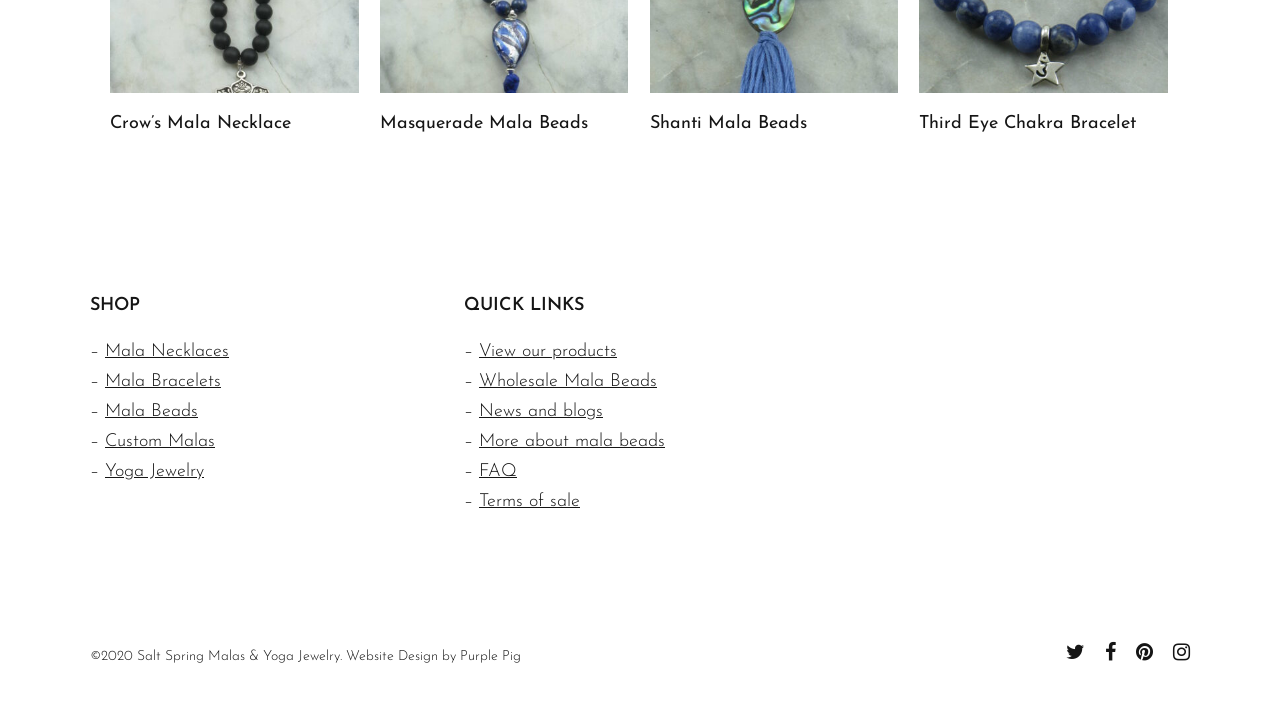Kindly determine the bounding box coordinates for the clickable area to achieve the given instruction: "Check FAQ".

[0.374, 0.652, 0.404, 0.679]